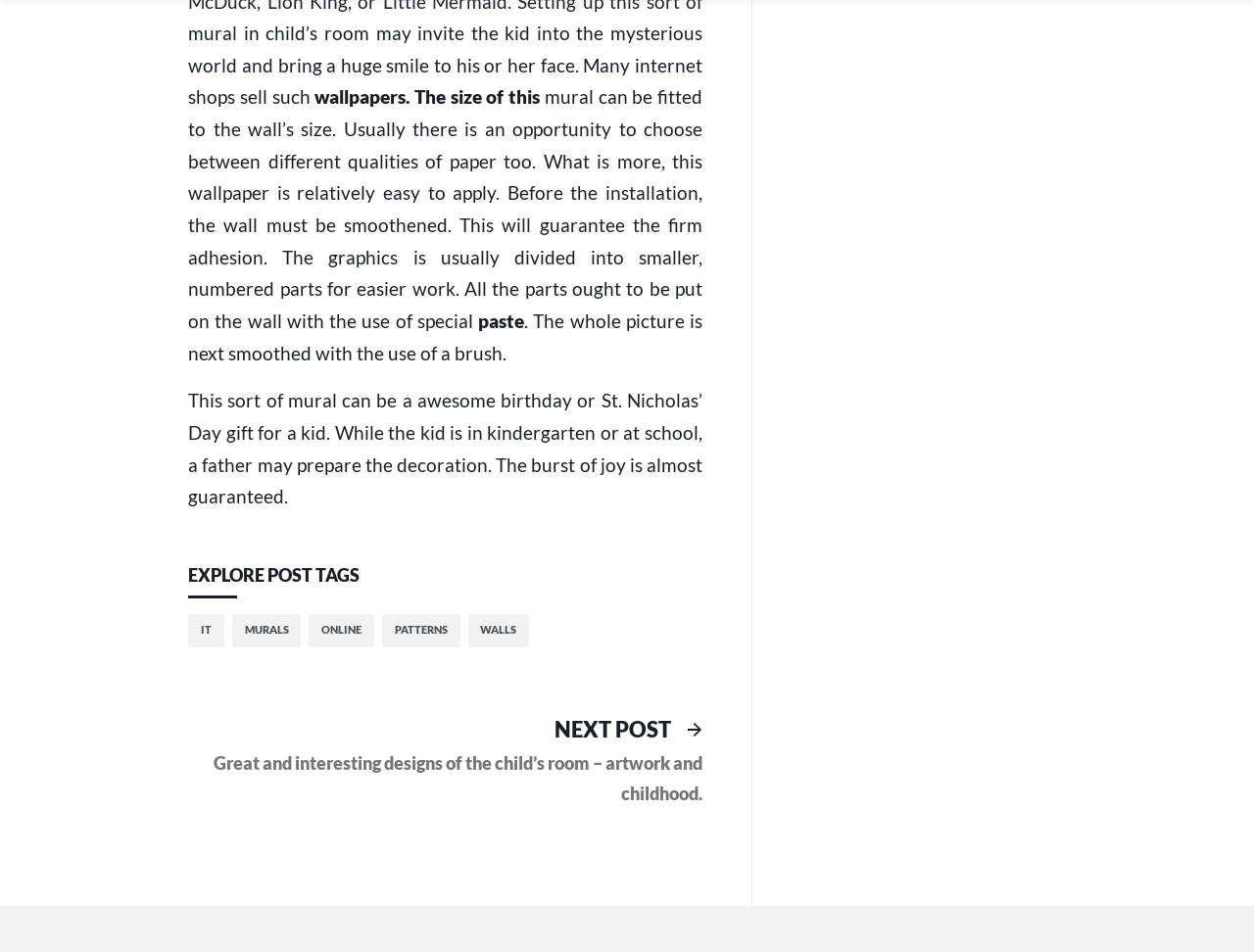What is the purpose of smoothing the wall?
Look at the image and construct a detailed response to the question.

According to the text, the wall must be smoothened before the installation of the wallpaper mural to guarantee the firm adhesion of the mural to the wall.